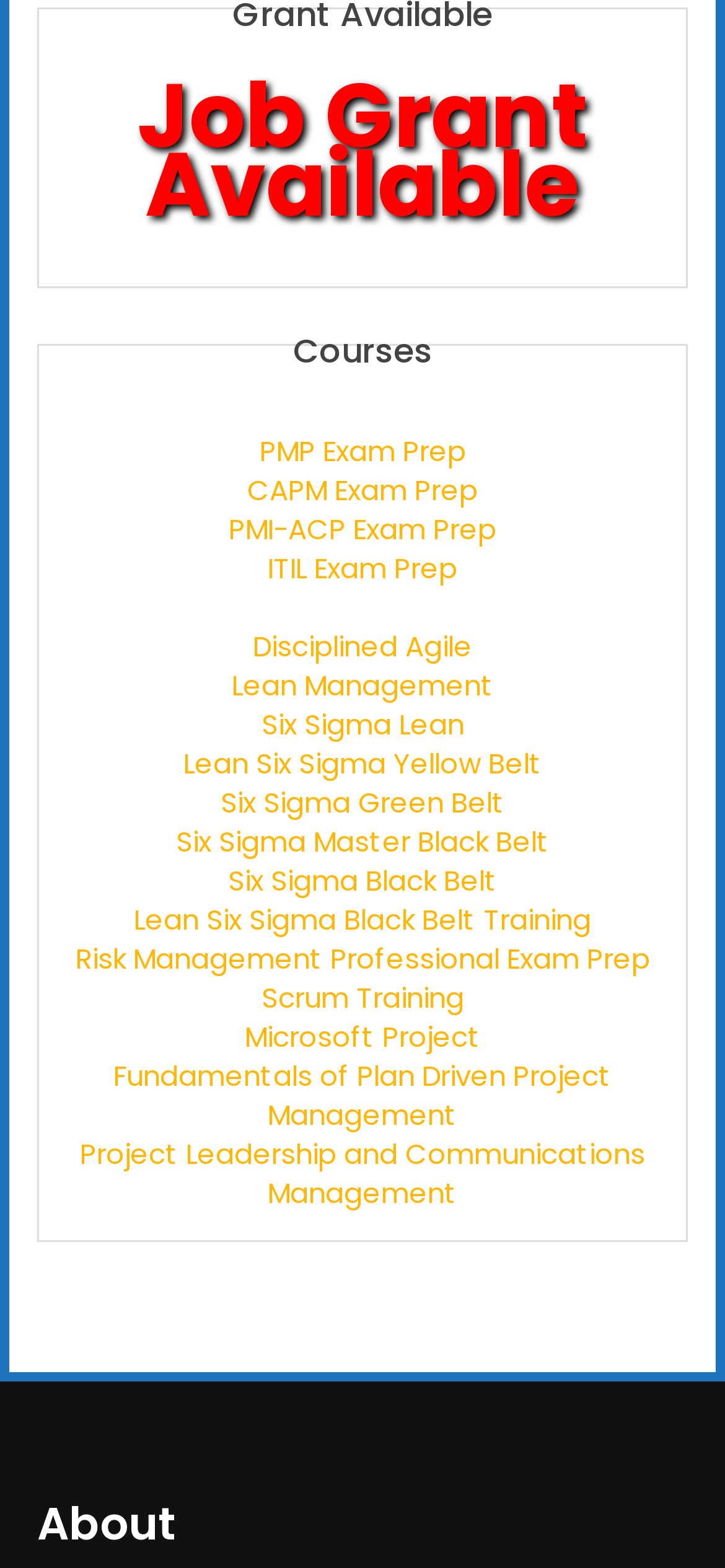Locate the bounding box coordinates of the UI element described by: "Six Sigma Green Belt". Provide the coordinates as four float numbers between 0 and 1, formatted as [left, top, right, bottom].

[0.304, 0.499, 0.696, 0.524]